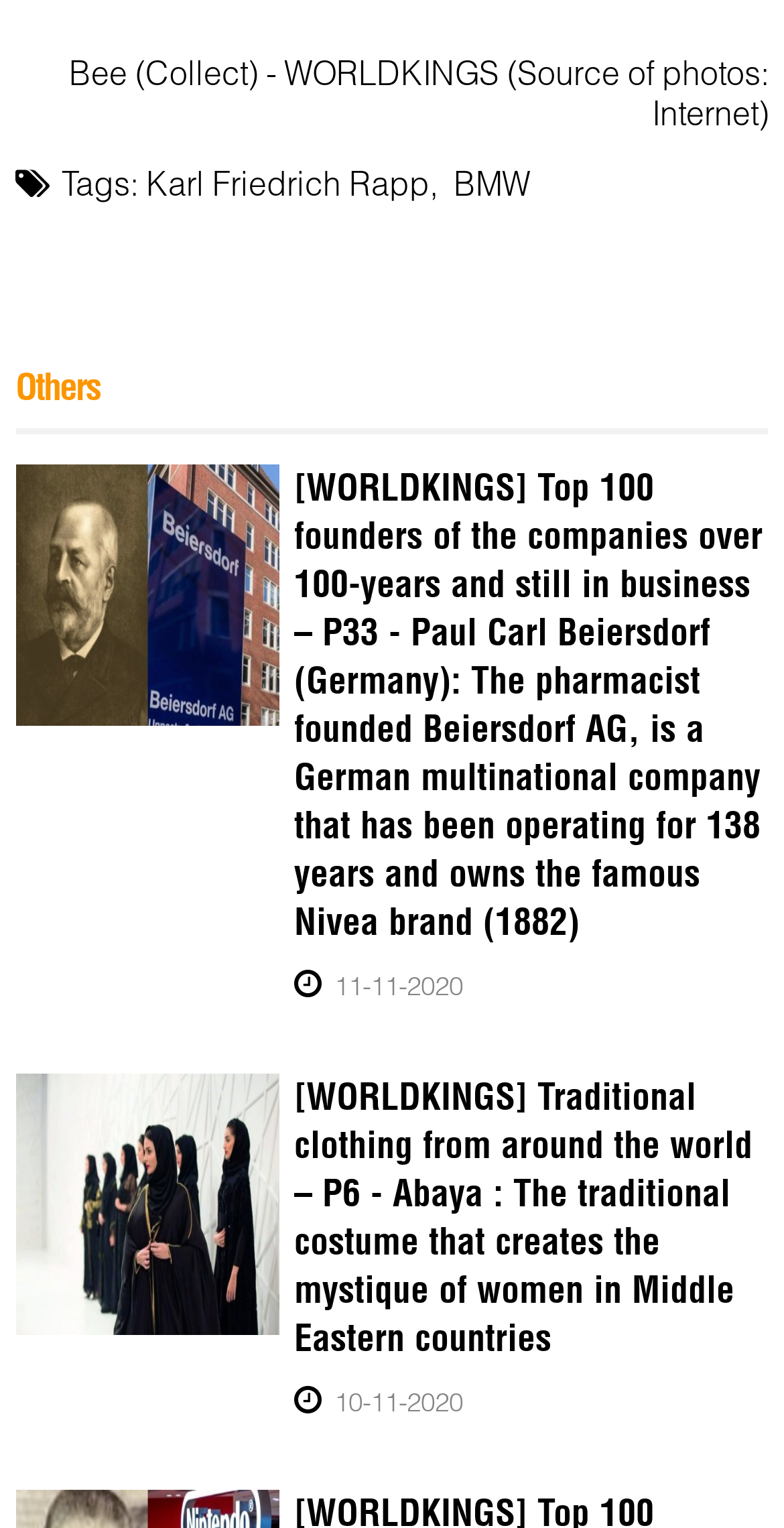Analyze the image and provide a detailed answer to the question: What is the name of the company founded by Paul Carl Beiersdorf?

From the link '[WORLDKINGS] Top 100 founders of the companies over 100-years and still in business – P33 - Paul Carl Beiersdorf (Germany): The pharmacist founded Beiersdorf AG, is a German multinational company that has been operating for 138 years and owns the famous Nivea brand (1882)', we can infer that Paul Carl Beiersdorf founded Beiersdorf AG.